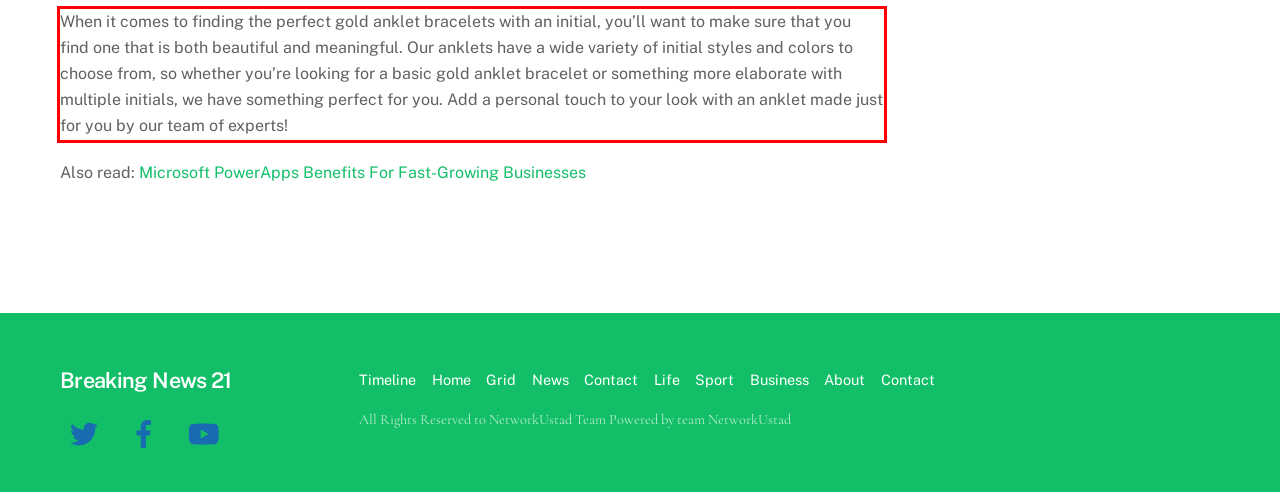Please examine the screenshot of the webpage and read the text present within the red rectangle bounding box.

When it comes to finding the perfect gold anklet bracelets with an initial, you’ll want to make sure that you find one that is both beautiful and meaningful. Our anklets have a wide variety of initial styles and colors to choose from, so whether you’re looking for a basic gold anklet bracelet or something more elaborate with multiple initials, we have something perfect for you. Add a personal touch to your look with an anklet made just for you by our team of experts!